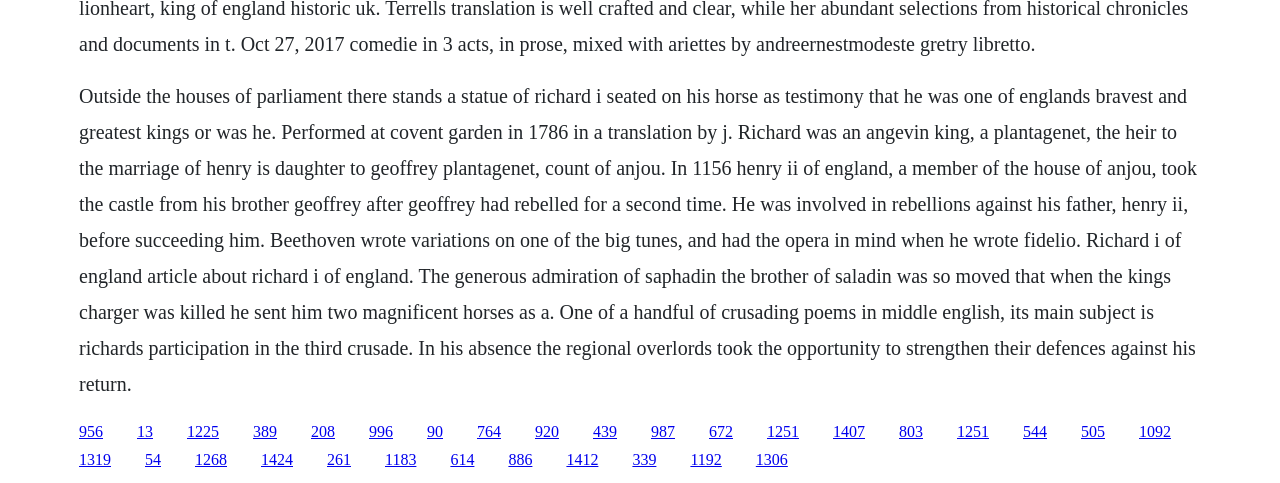Based on the image, please respond to the question with as much detail as possible:
What did Saladin's brother, Saphadin, send to Richard I of England?

The StaticText element mentions that Saphadin, the brother of Saladin, was so moved by Richard I of England that he sent him two magnificent horses as a gift when Richard's charger was killed.